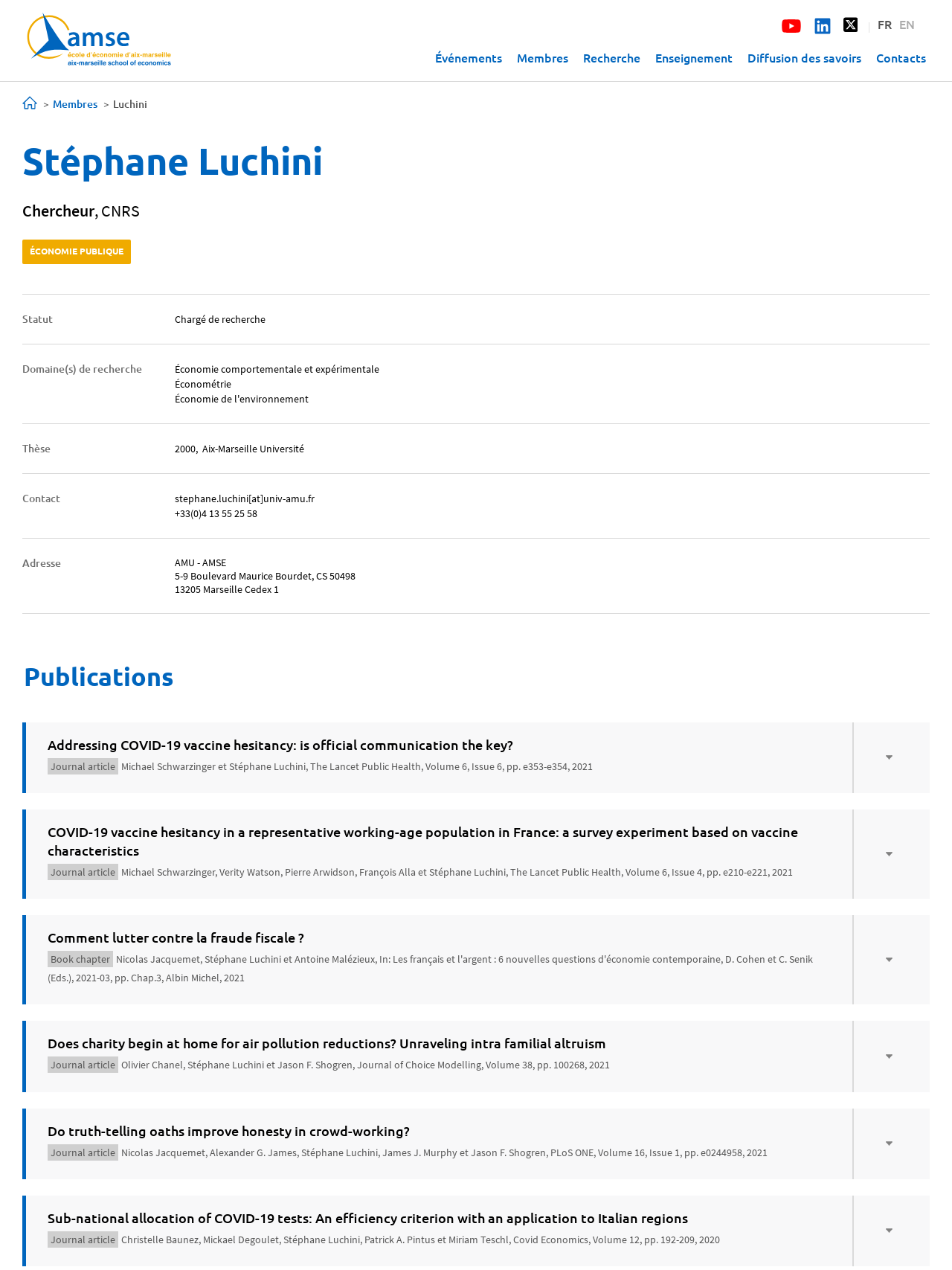Please specify the coordinates of the bounding box for the element that should be clicked to carry out this instruction: "Click the 'Enseignement' link". The coordinates must be four float numbers between 0 and 1, formatted as [left, top, right, bottom].

[0.688, 0.039, 0.77, 0.054]